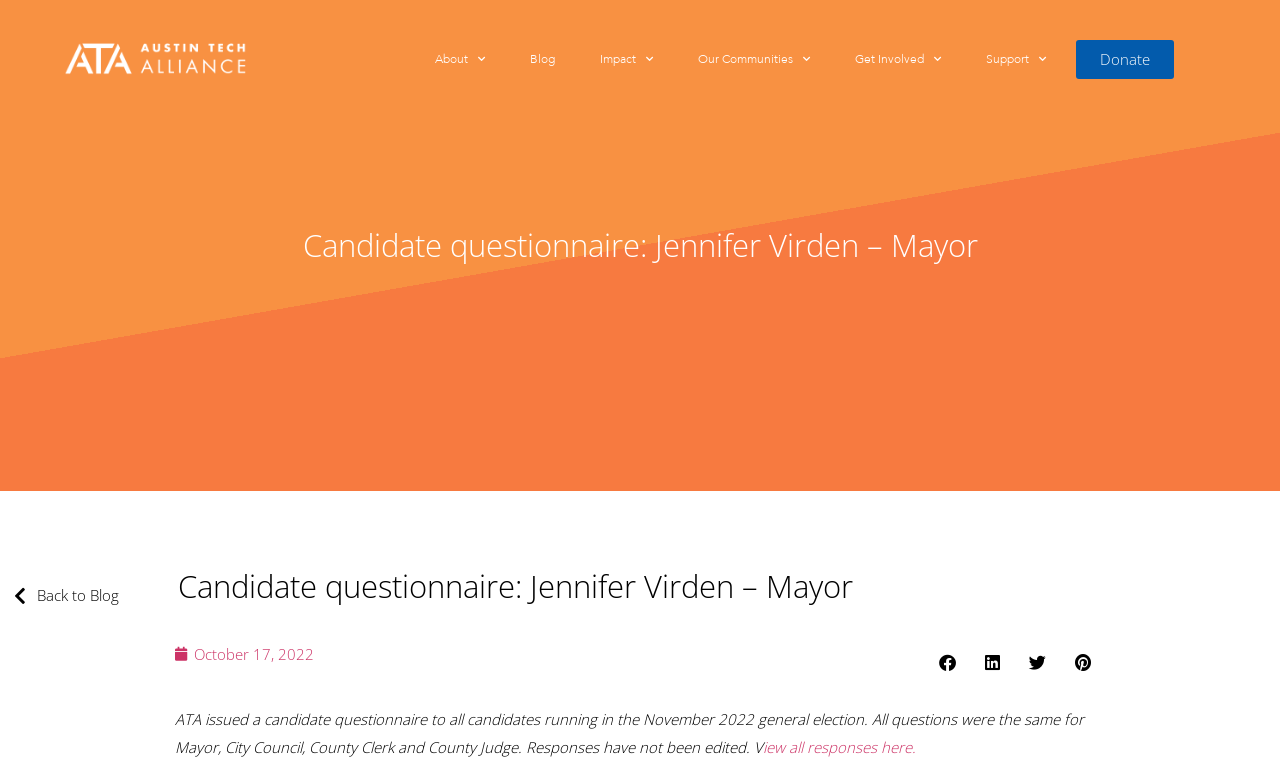Elaborate on the webpage's design and content in a detailed caption.

The webpage is about a candidate questionnaire for Jennifer Virden, who is running for Mayor. At the top, there are seven links in a row, including "About", "Blog", "Impact", "Our Communities", "Get Involved", "Support", and "Donate". These links are positioned horizontally, with "About" on the left and "Donate" on the right.

Below the links, there are two headings with the same text, "Candidate questionnaire: Jennifer Virden – Mayor", one above the other. The first heading is positioned near the top of the page, while the second one is closer to the middle.

On the left side of the page, there is a link to "Back to Blog" with a smaller link above it. On the right side, there are four buttons to share the content on Facebook, LinkedIn, Twitter, and Pinterest.

The main content of the page is a paragraph of text that explains the purpose of the candidate questionnaire and how the responses were handled. Below this text, there is a link to "View all responses here."